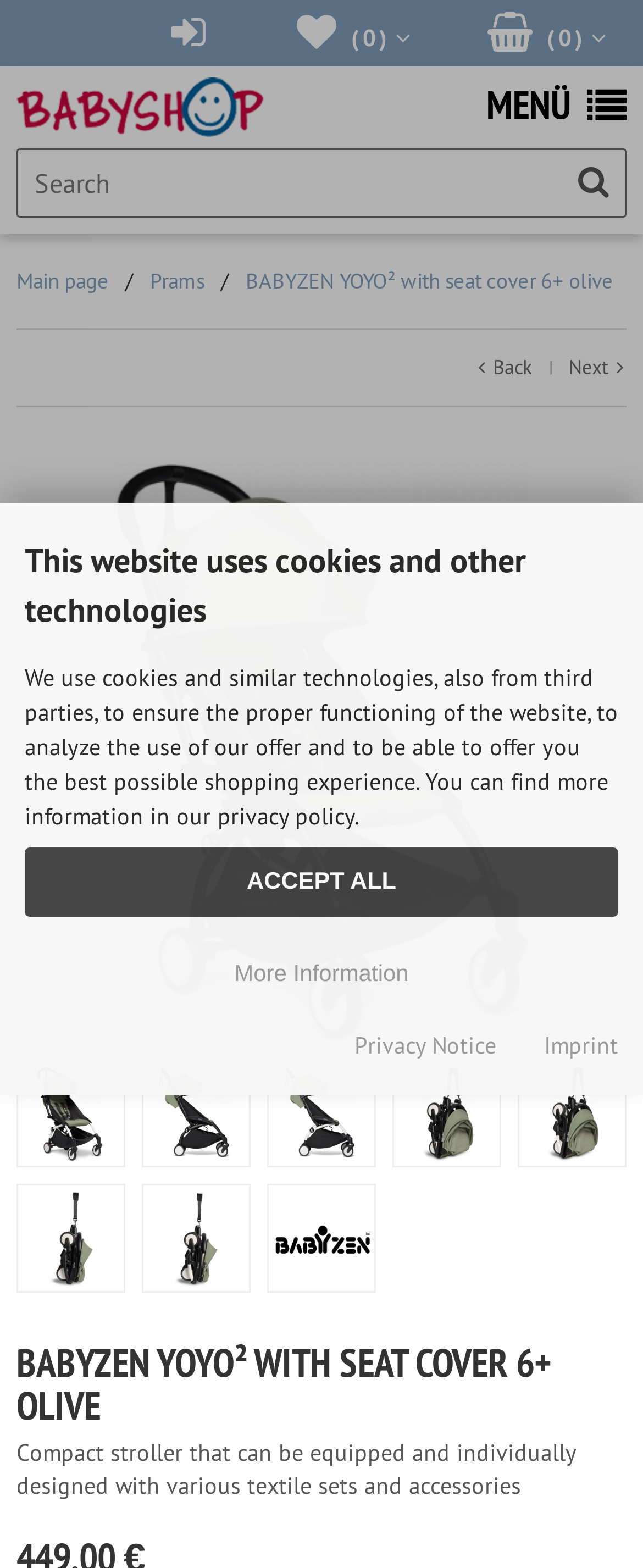Please provide a brief answer to the question using only one word or phrase: 
What is the brand of the stroller?

BABYZEN